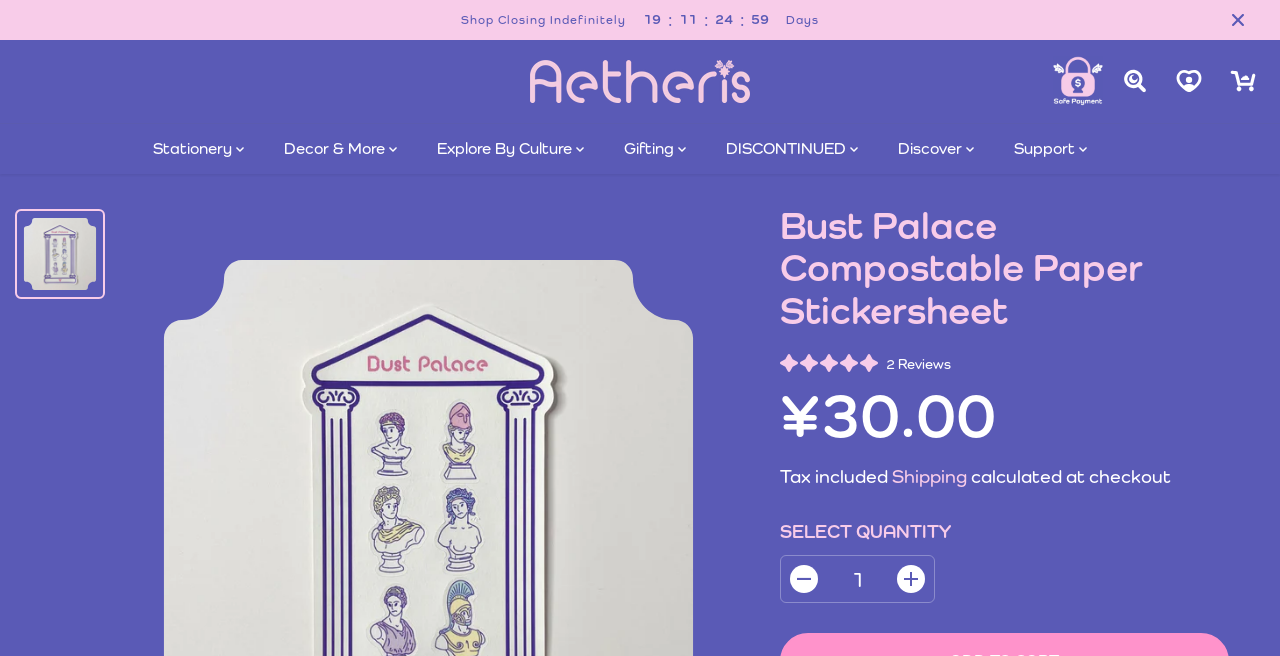Please identify the coordinates of the bounding box for the clickable region that will accomplish this instruction: "View product reviews".

[0.609, 0.536, 0.743, 0.573]